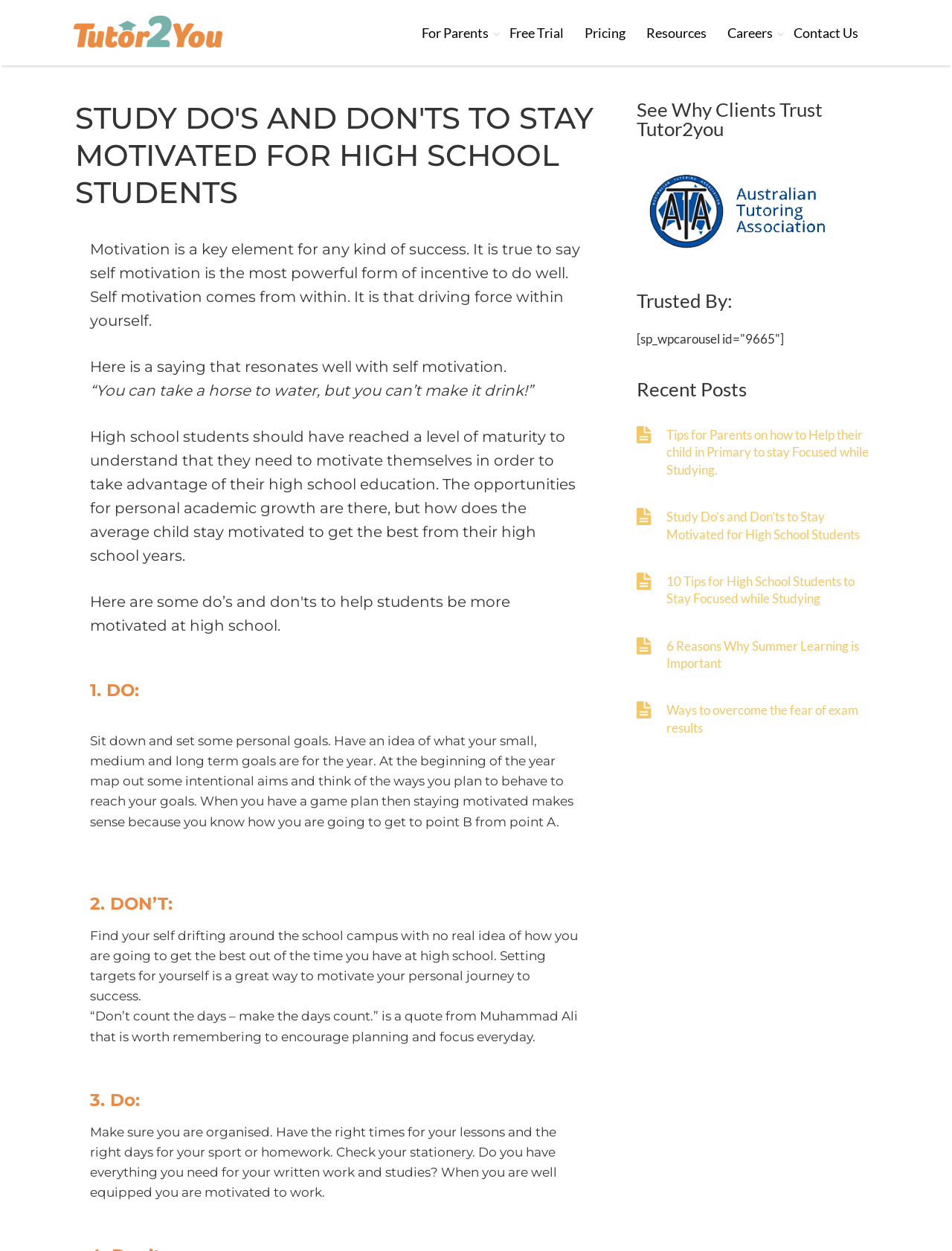Determine the bounding box coordinates of the element's region needed to click to follow the instruction: "Click on the 'Free Trial' button". Provide these coordinates as four float numbers between 0 and 1, formatted as [left, top, right, bottom].

[0.535, 0.02, 0.592, 0.033]